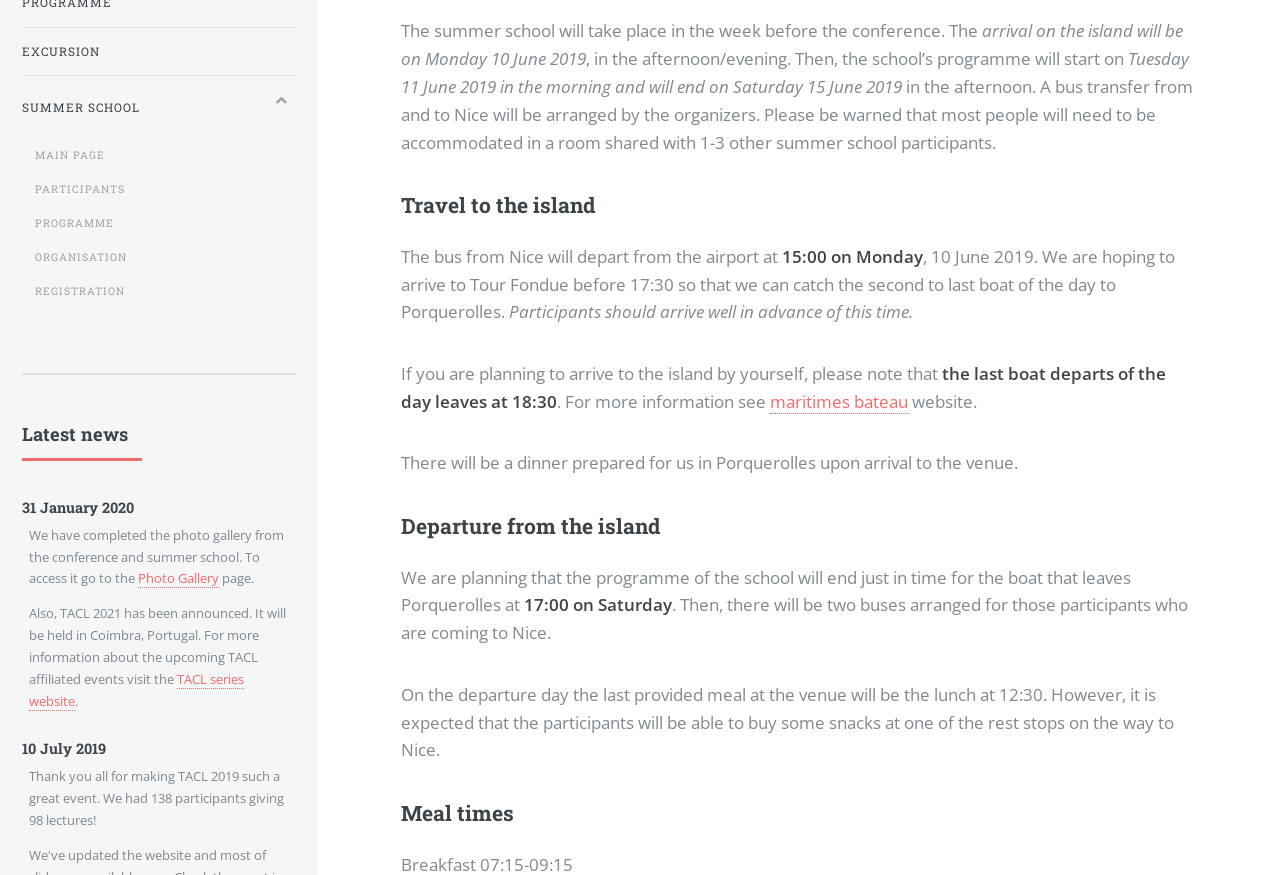Provide the bounding box coordinates of the HTML element this sentence describes: "maritimes bateau".

[0.602, 0.446, 0.709, 0.473]